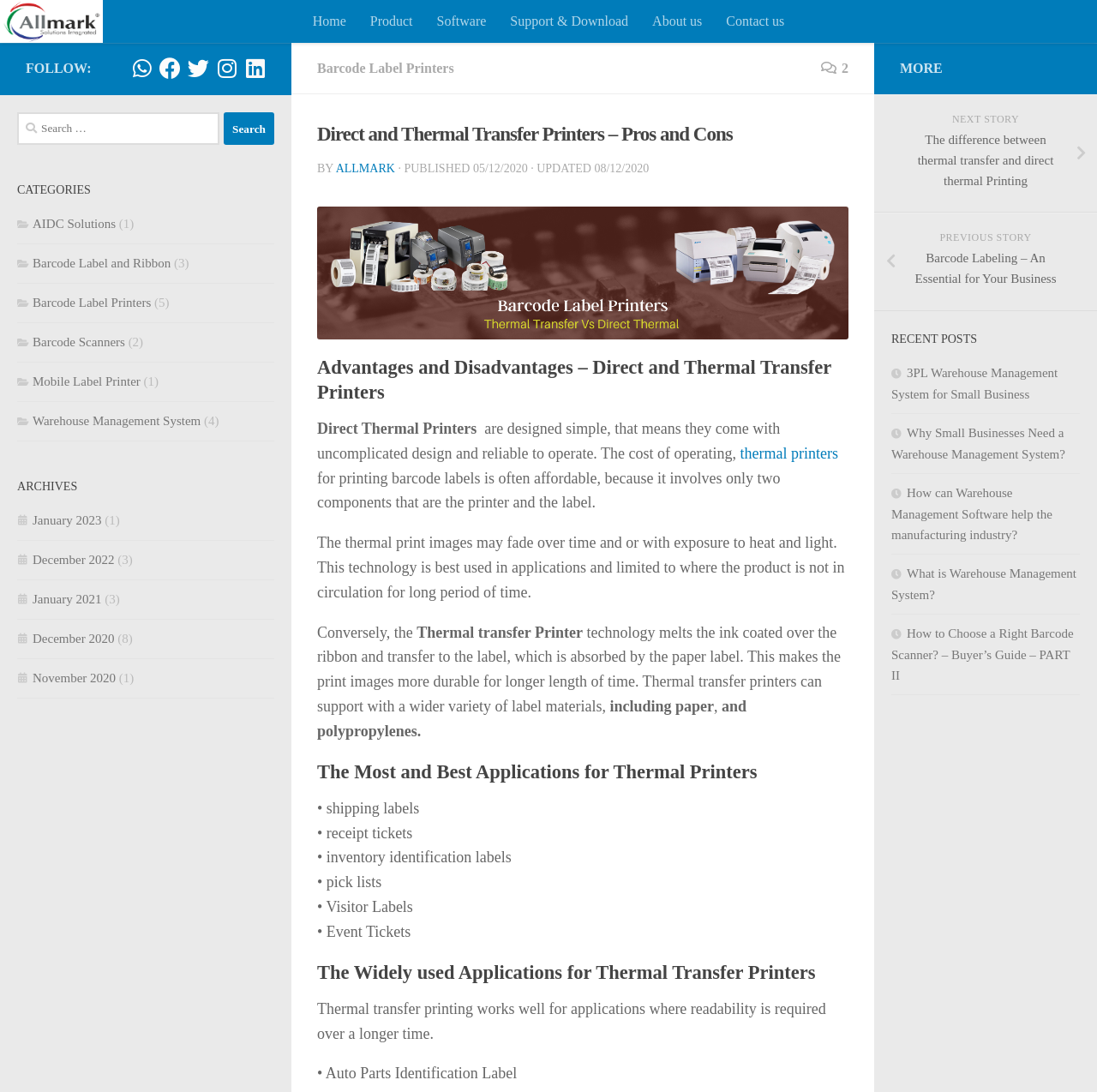Determine the main headline of the webpage and provide its text.

Direct and Thermal Transfer Printers – Pros and Cons